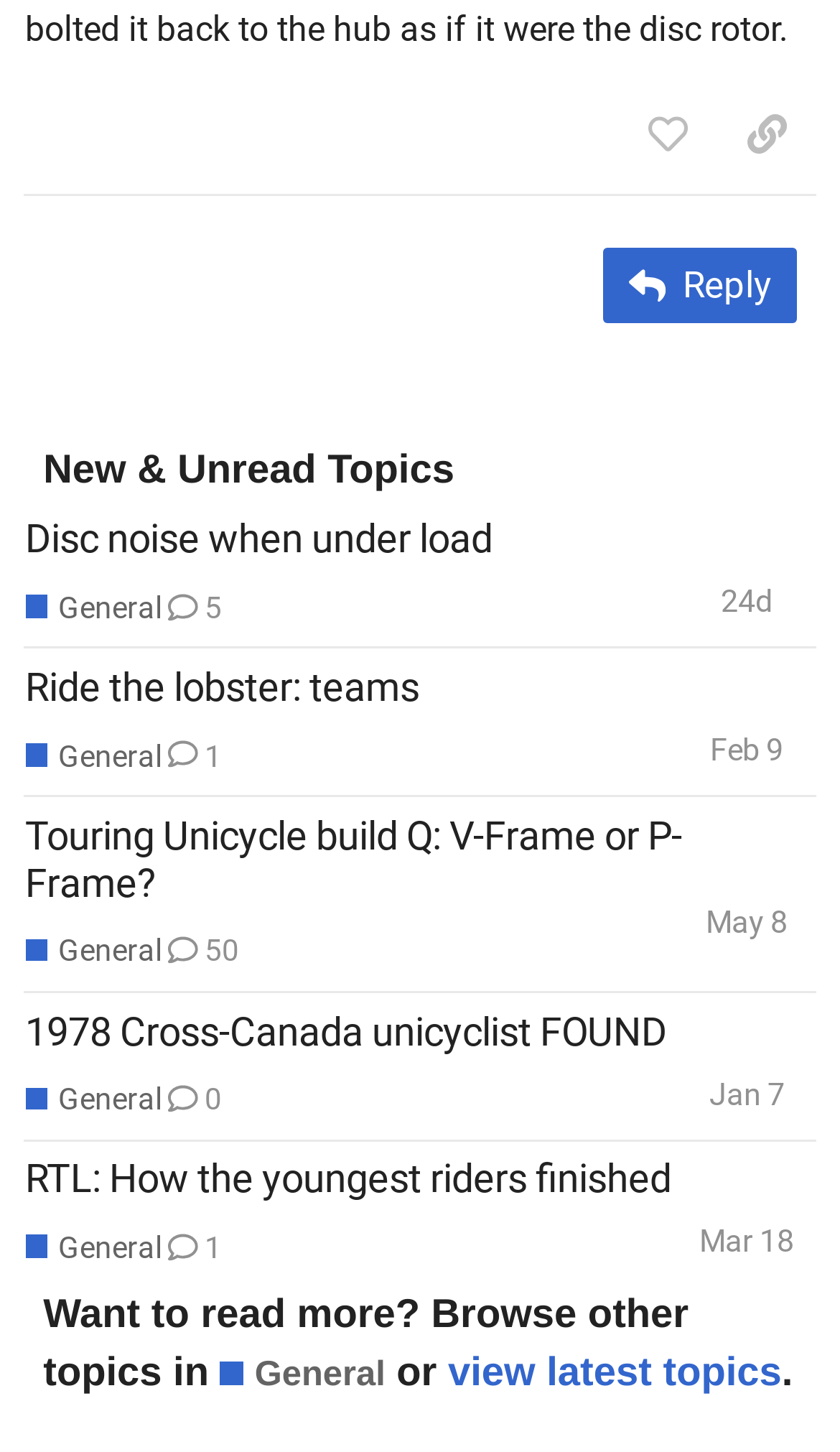Identify the bounding box coordinates necessary to click and complete the given instruction: "Like this post".

[0.736, 0.062, 0.854, 0.121]